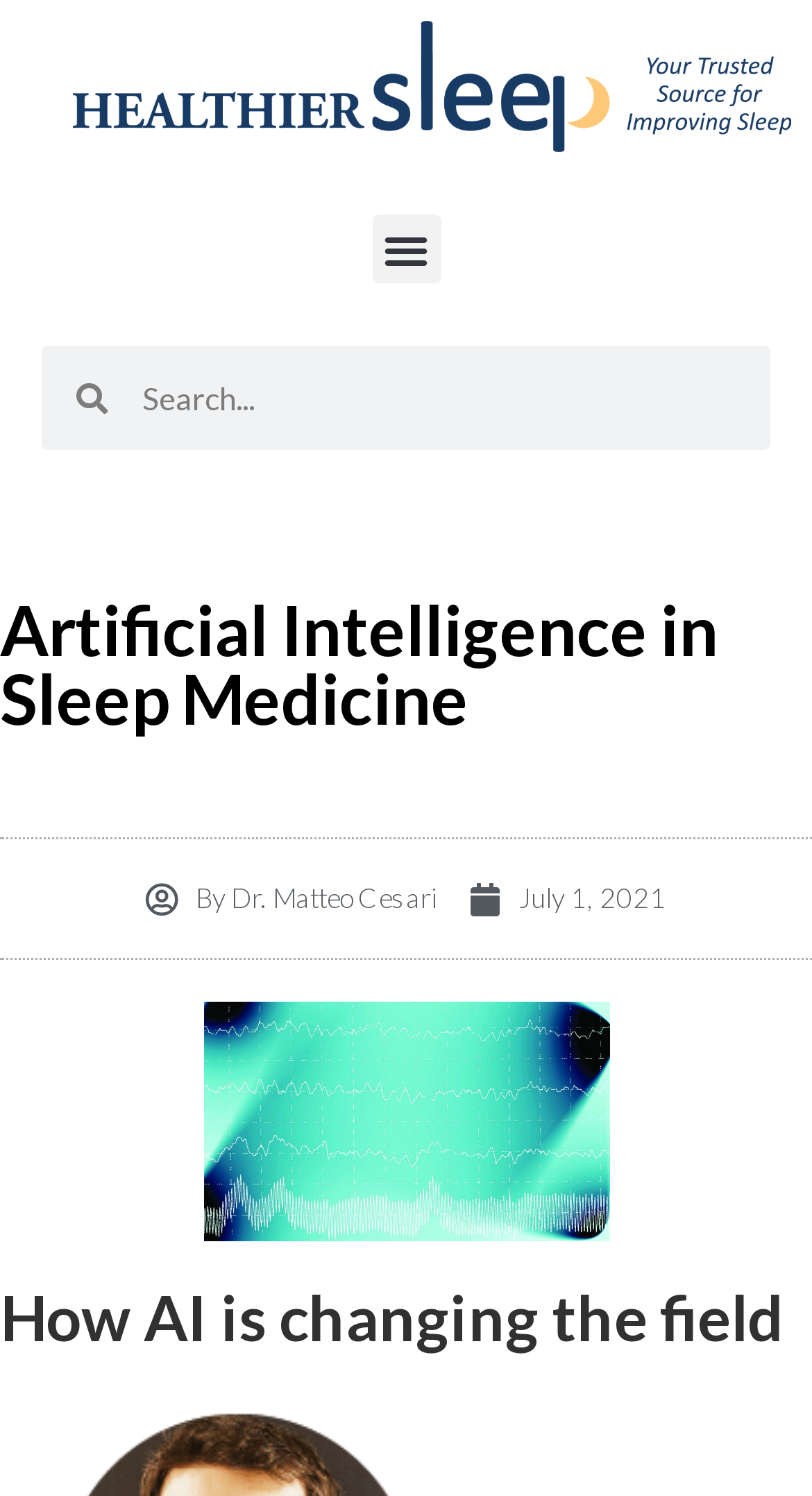Locate the heading on the webpage and return its text.

Artificial Intelligence in Sleep Medicine